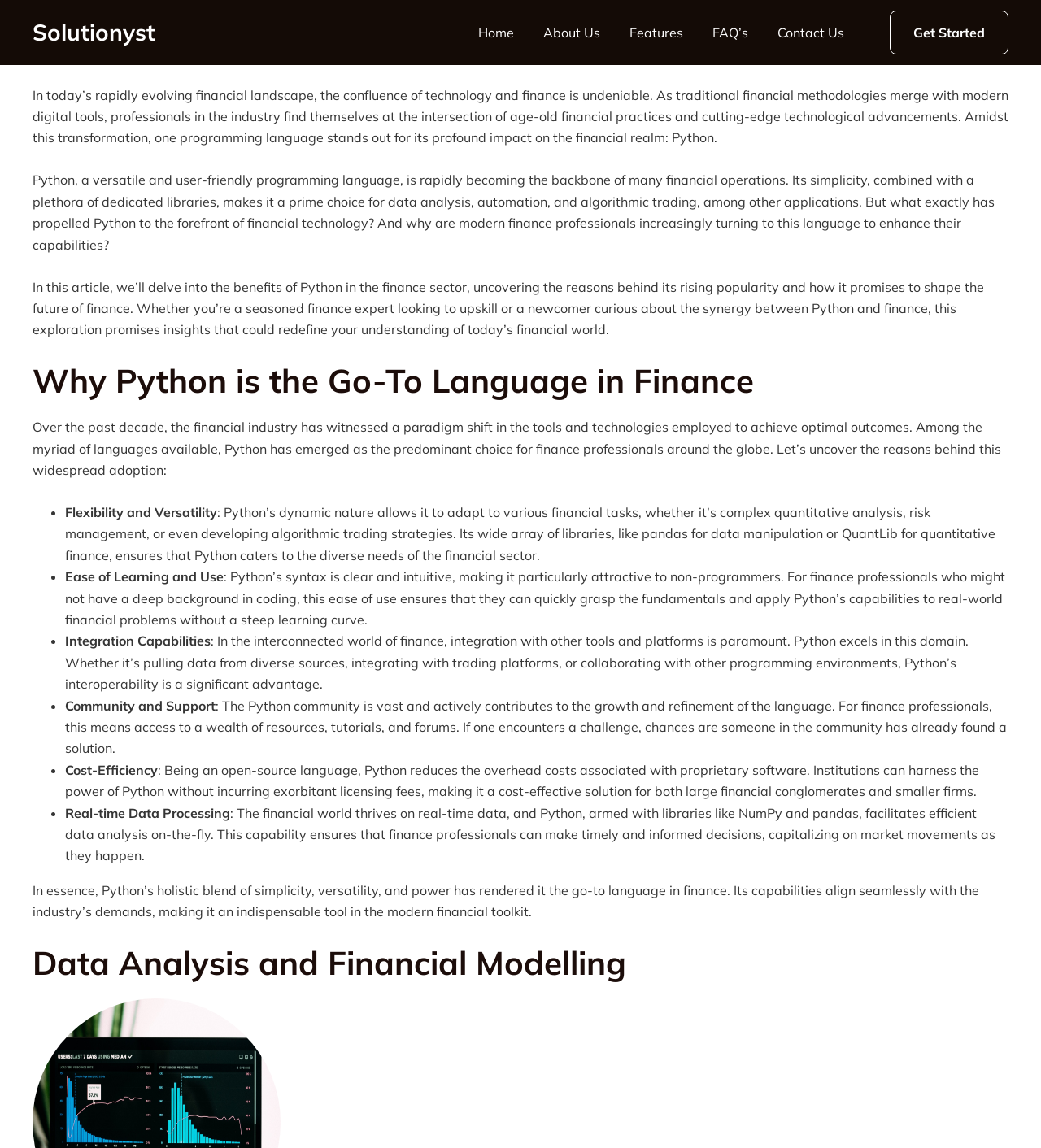Please identify the bounding box coordinates of the clickable region that I should interact with to perform the following instruction: "Click on the 'Get Started' button". The coordinates should be expressed as four float numbers between 0 and 1, i.e., [left, top, right, bottom].

[0.855, 0.009, 0.969, 0.047]